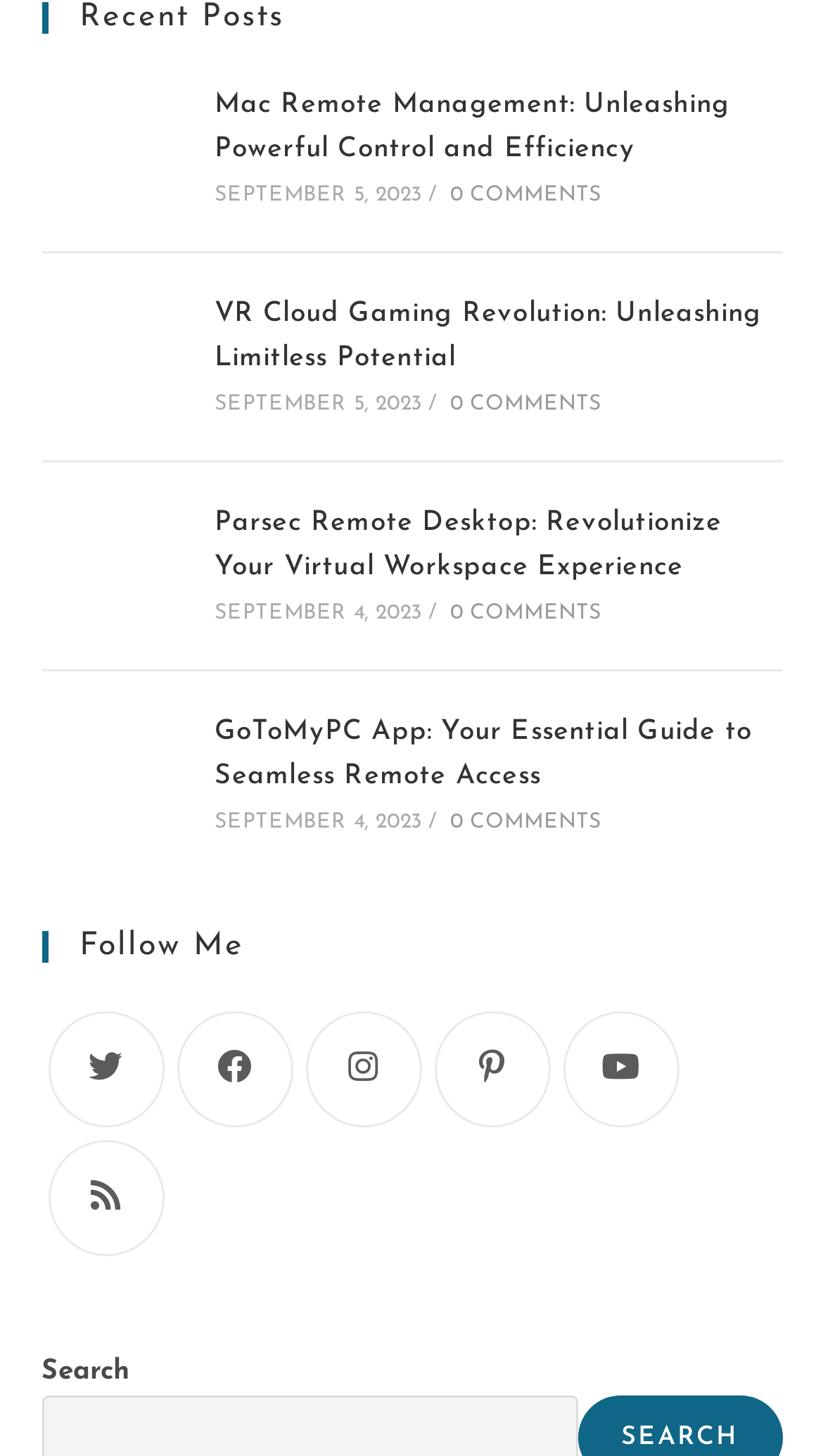Find the bounding box coordinates of the clickable area that will achieve the following instruction: "go to Christian Brothers Automotive".

None